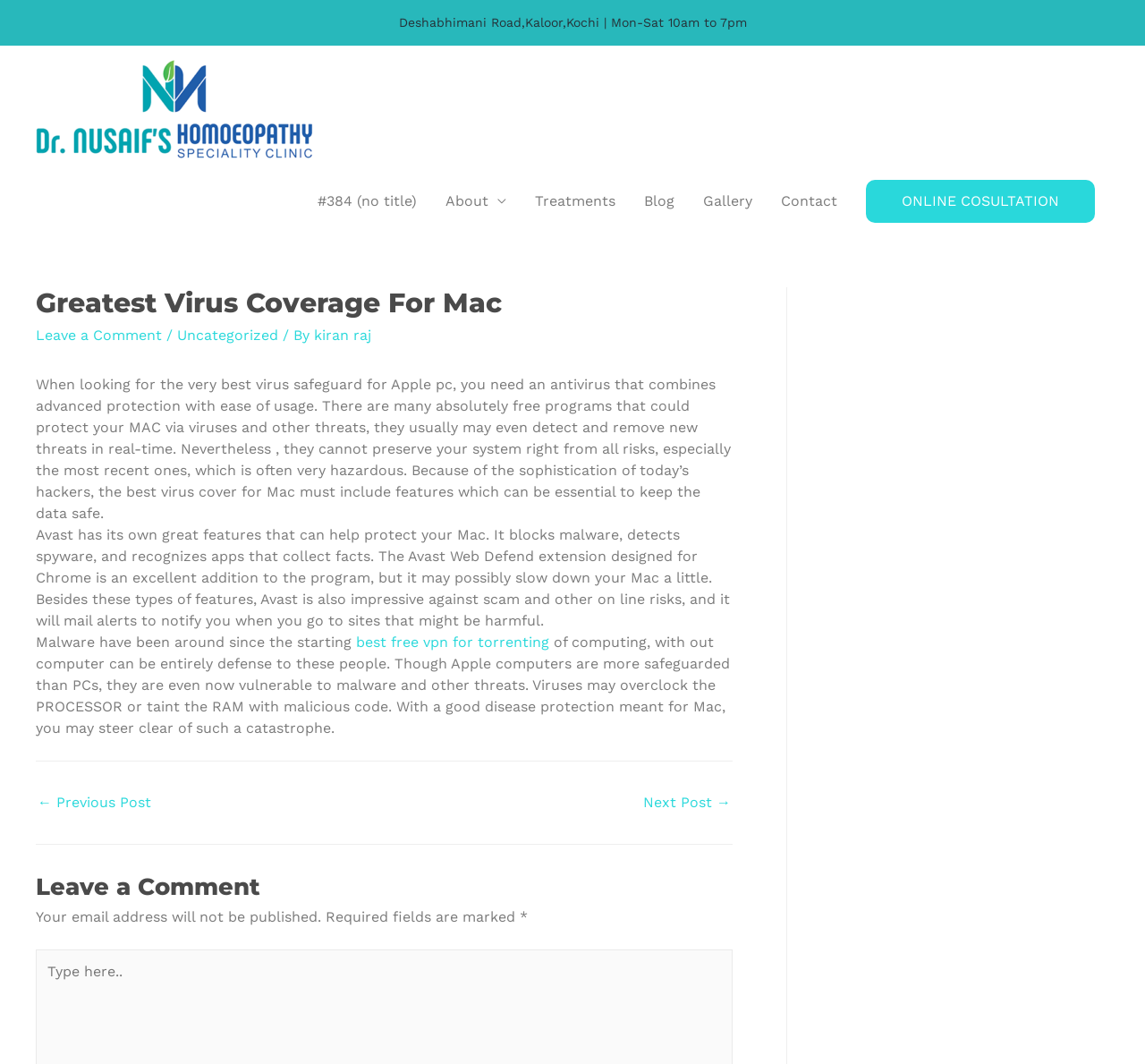Identify the bounding box coordinates of the clickable section necessary to follow the following instruction: "Click the 'DR NUSAIF' link". The coordinates should be presented as four float numbers from 0 to 1, i.e., [left, top, right, bottom].

[0.031, 0.093, 0.273, 0.109]